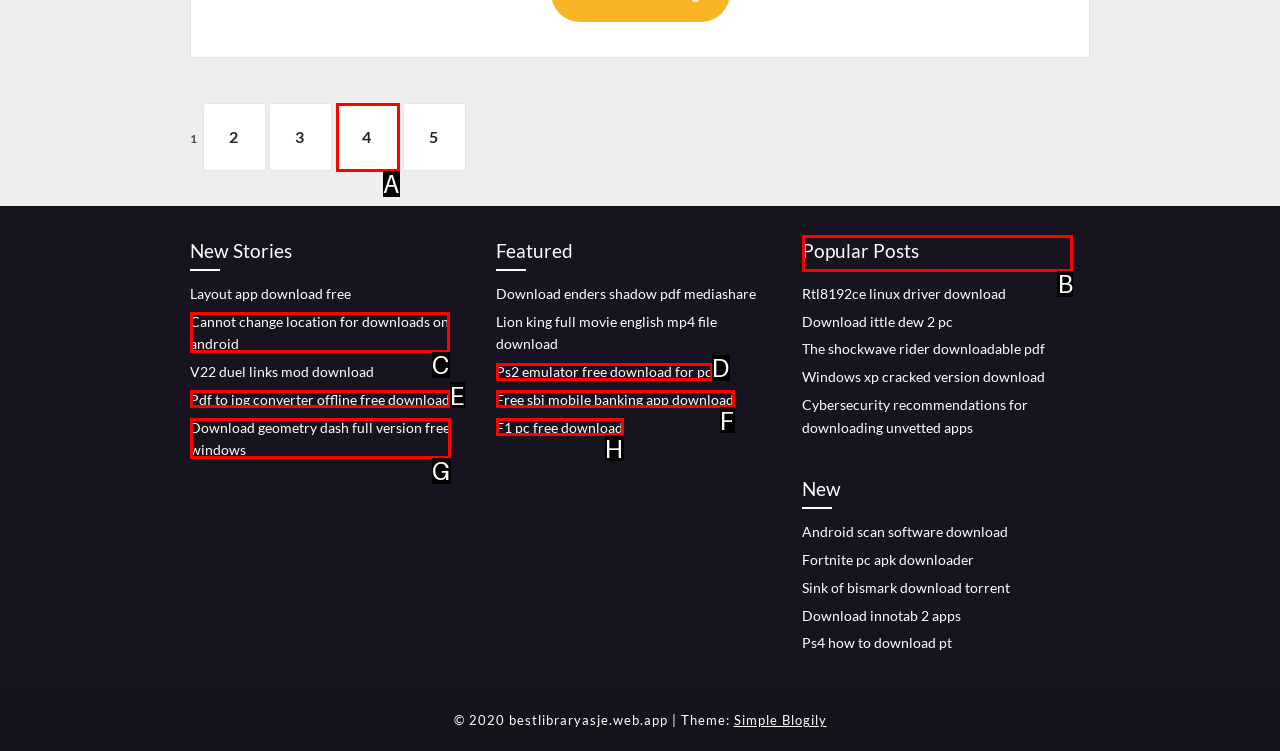Identify the HTML element to select in order to accomplish the following task: Check 'Popular Posts'
Reply with the letter of the chosen option from the given choices directly.

B